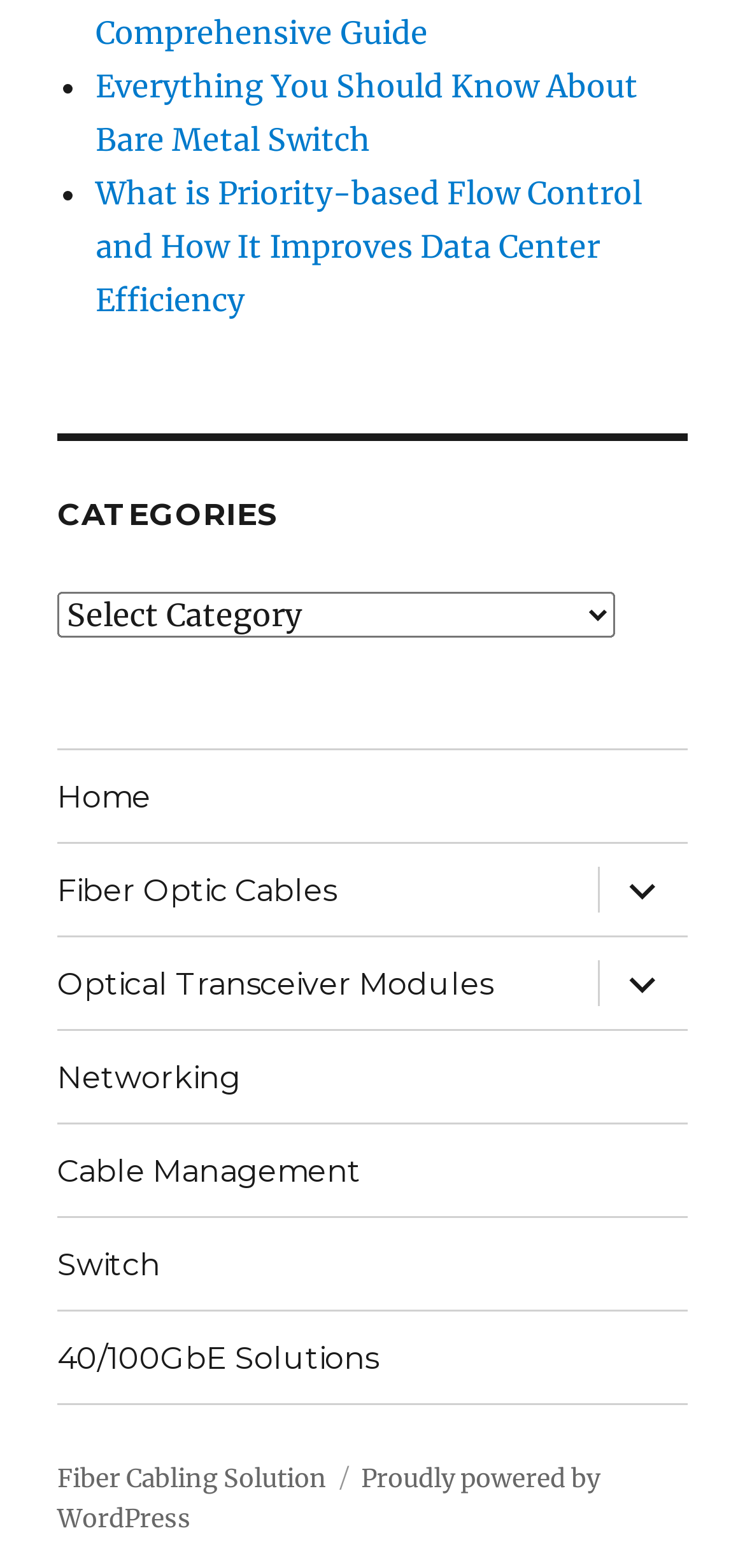Determine the bounding box coordinates of the section I need to click to execute the following instruction: "Visit M Real Estate Plan De La Tour". Provide the coordinates as four float numbers between 0 and 1, i.e., [left, top, right, bottom].

None